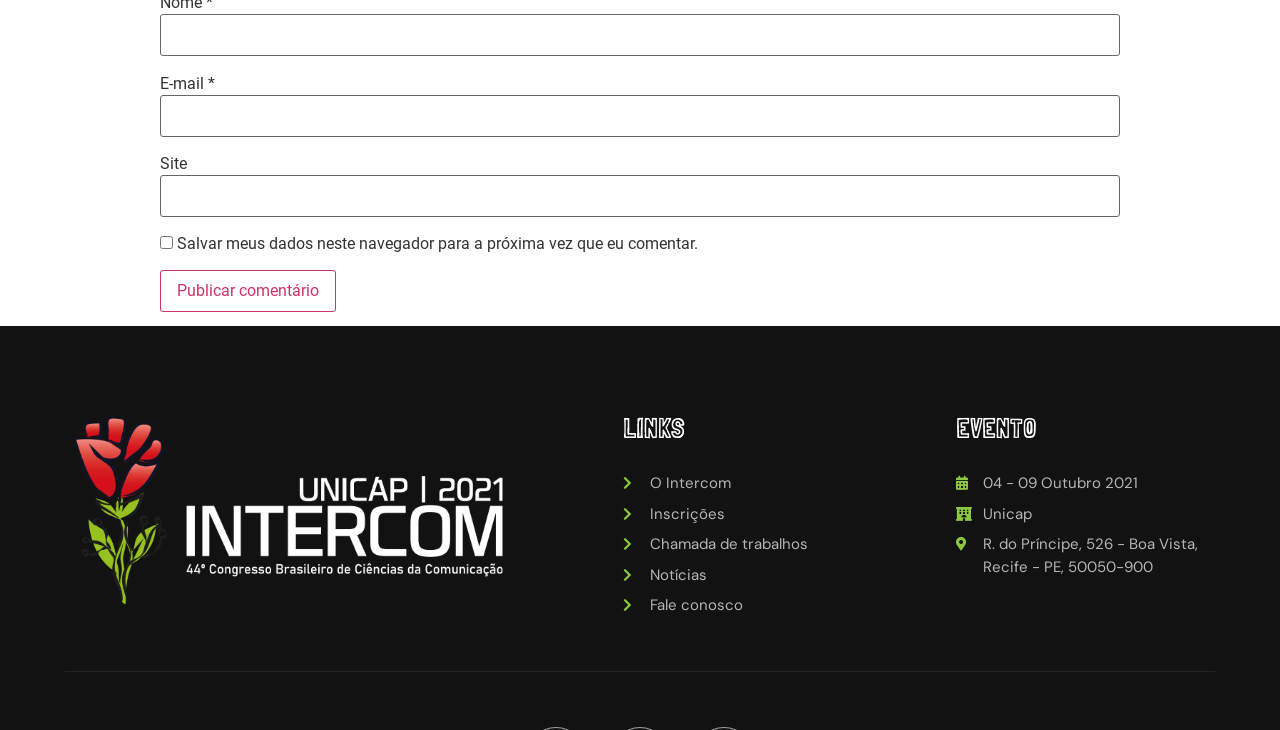Using the element description: "O Intercom", determine the bounding box coordinates. The coordinates should be in the format [left, top, right, bottom], with values between 0 and 1.

[0.487, 0.647, 0.632, 0.678]